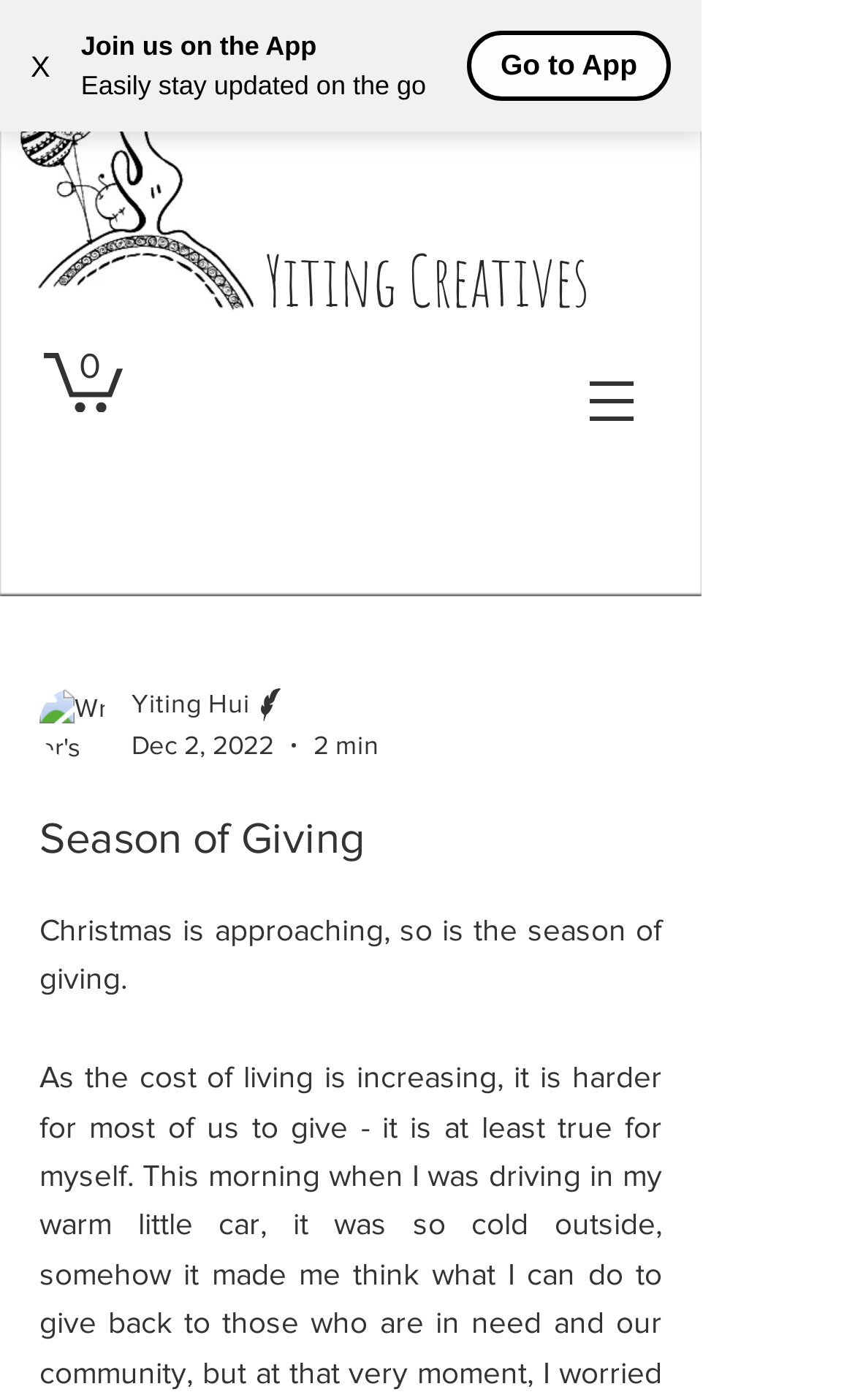Identify the first-level heading on the webpage and generate its text content.

Season of Giving